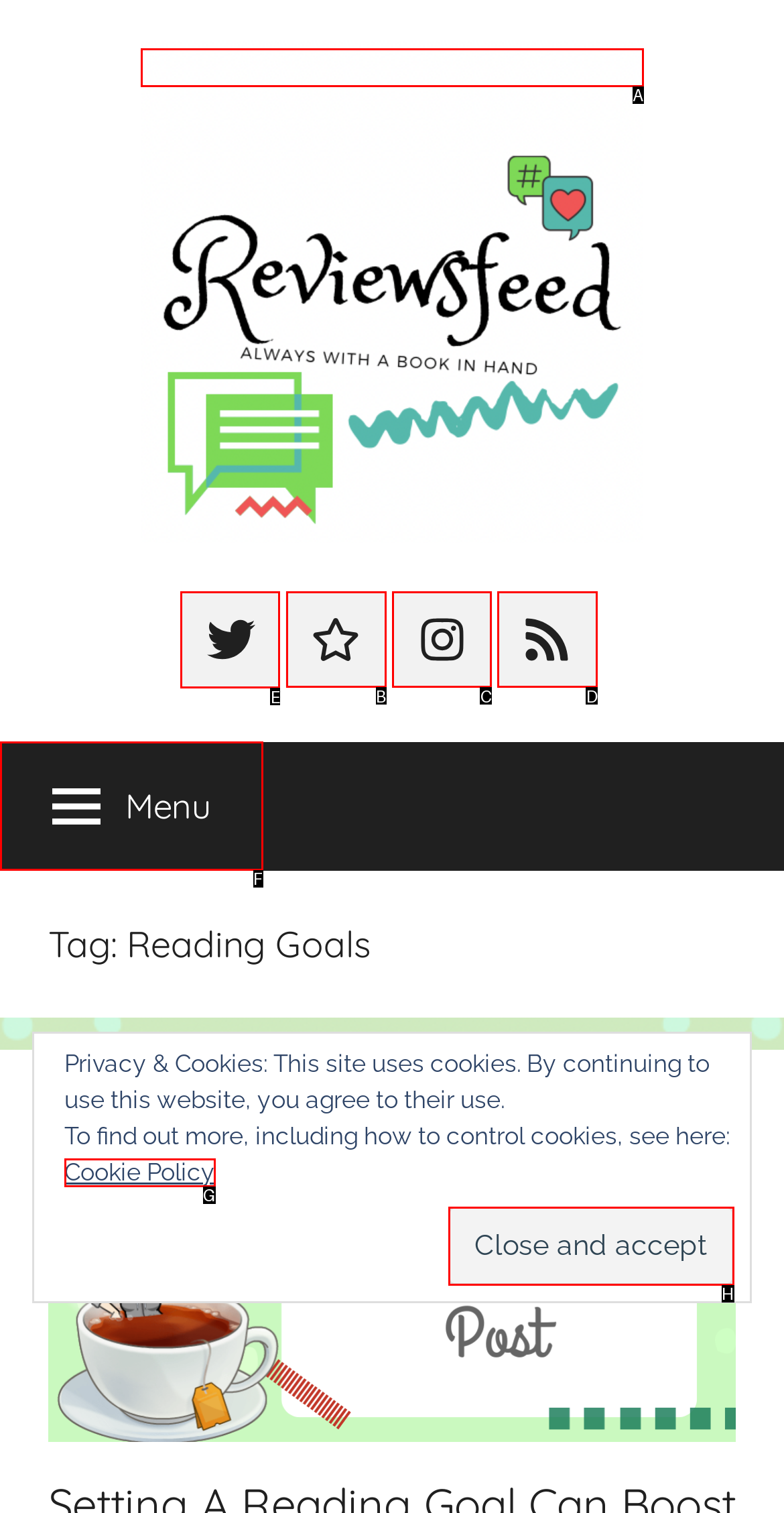Choose the UI element you need to click to carry out the task: Visit Twitter page.
Respond with the corresponding option's letter.

E